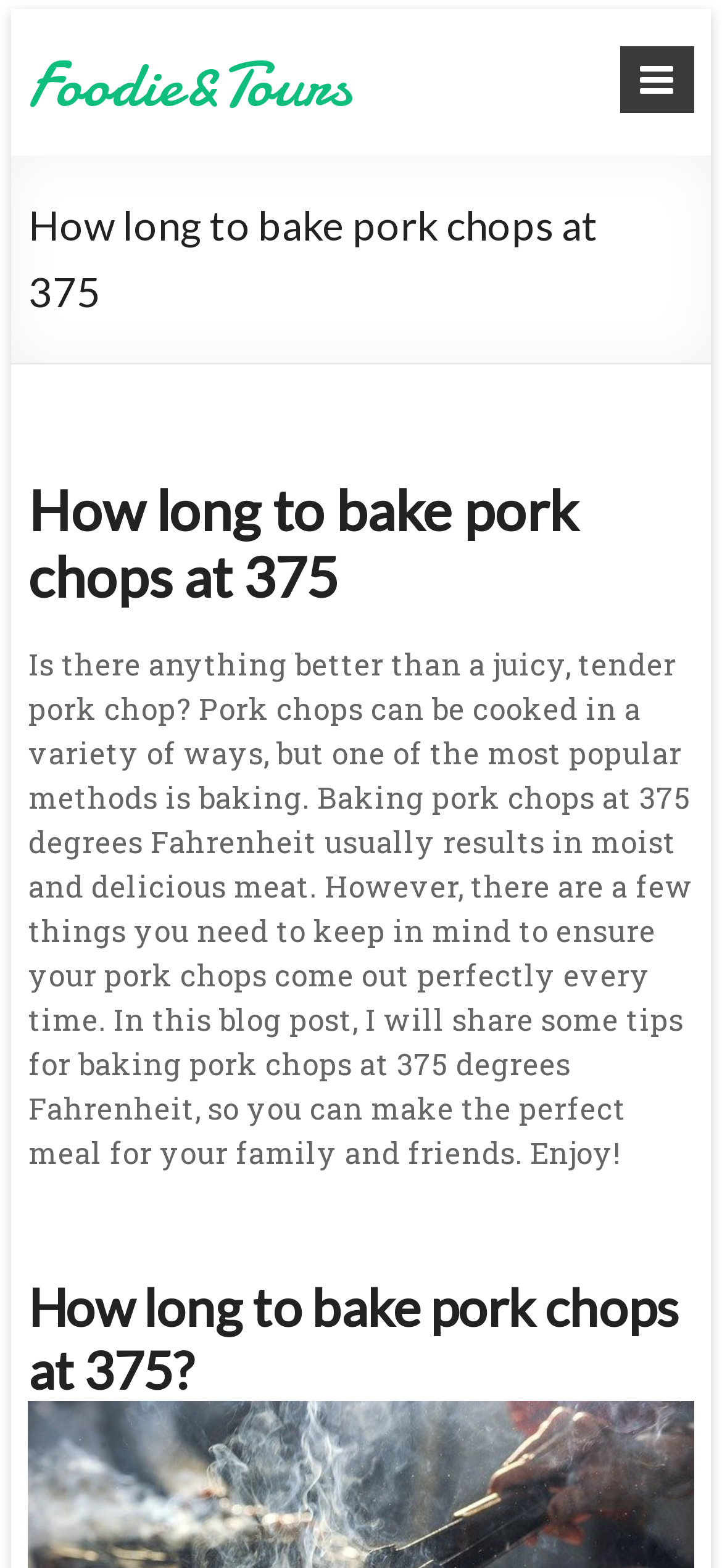Produce a meticulous description of the webpage.

The webpage is about baking pork chops at 375 degrees Fahrenheit. At the top left corner, there is a link to "Skip to content". Next to it, on the same horizontal level, is the website's title "Foodie&Tours" which is also a link. Below the title, there is a heading that reads "How long to bake pork chops at 375". 

Further down, there is another heading with the same text "How long to bake pork chops at 375". Below this heading, there is a large block of text that discusses the benefits of baking pork chops at 375 degrees Fahrenheit, including tips for achieving moist and delicious meat. The text also mentions that the blog post will provide guidance on baking pork chops perfectly. 

There is a small, empty space below the main text, and then a single whitespace character. Overall, the webpage appears to be a blog post or article about baking pork chops, with a focus on providing helpful tips and guidance.